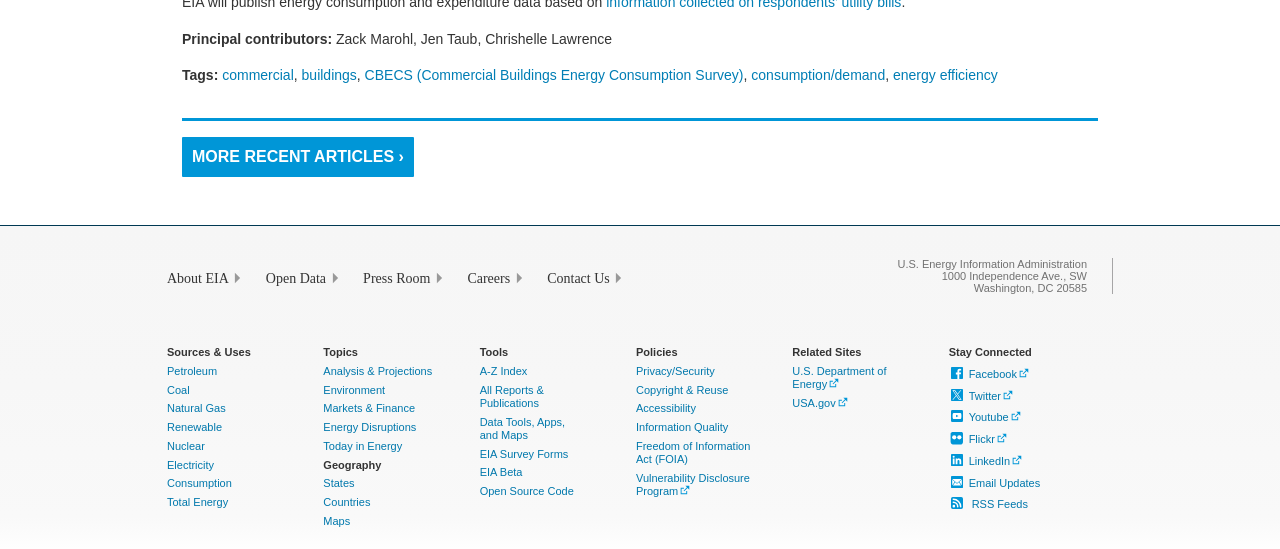Please give a succinct answer to the question in one word or phrase:
What are the social media platforms listed on the webpage?

Facebook, Twitter, Youtube, Flickr, LinkedIn